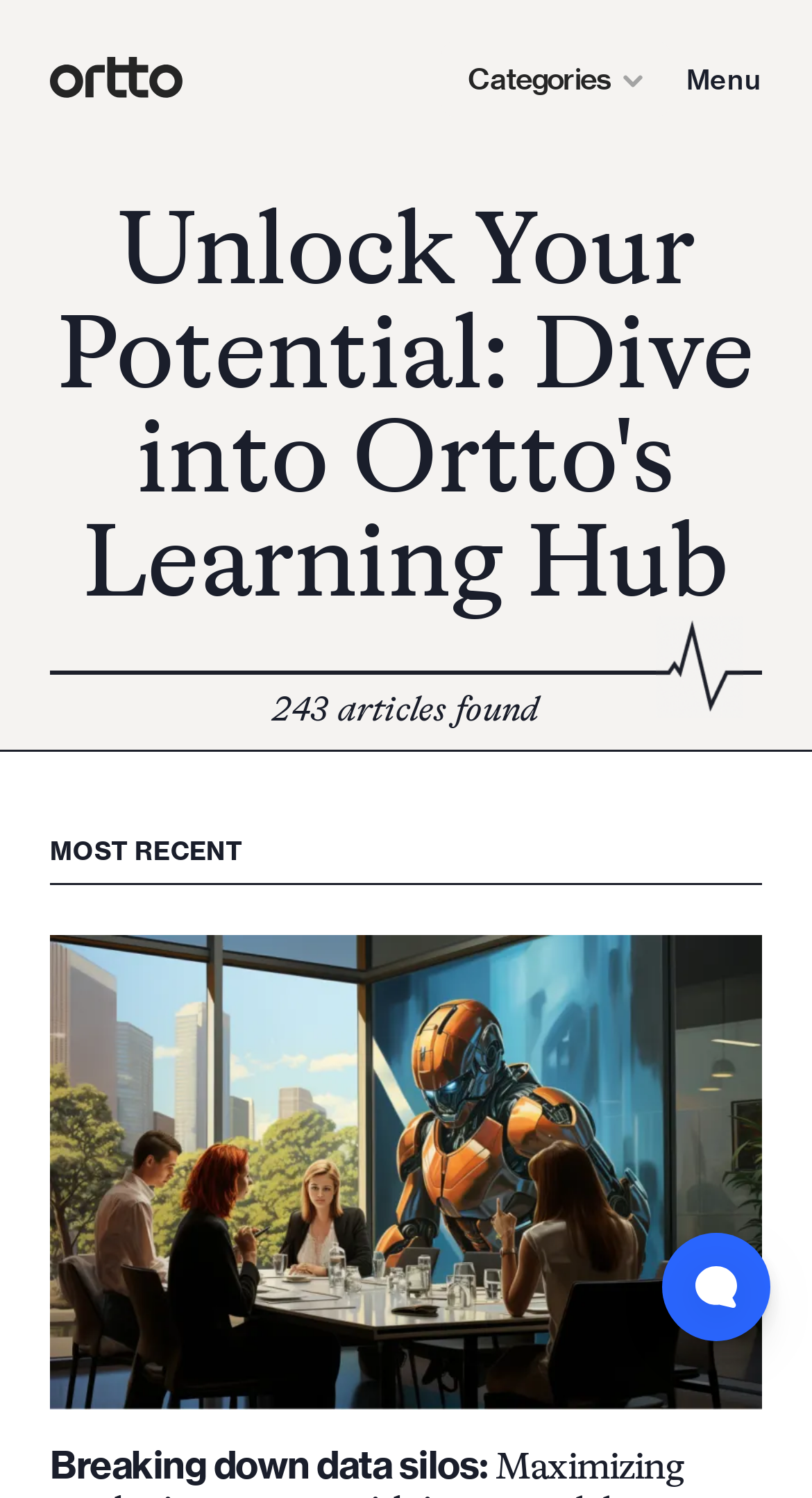Examine the image carefully and respond to the question with a detailed answer: 
What is the number of articles found?

I found the answer by looking at the StaticText element with the text '243 articles found' at coordinates [0.335, 0.464, 0.665, 0.487].